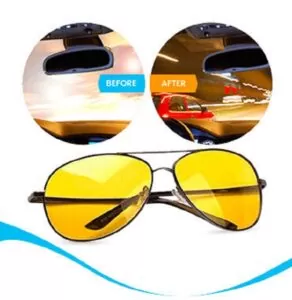What is the purpose of the 'Before' and 'After' images?
Please describe in detail the information shown in the image to answer the question.

The caption explains that the 'Before' and 'After' images are used to compare the visibility of a scene with and without the sunglasses, demonstrating the effectiveness of the glasses in improving clarity and safety while driving at night.